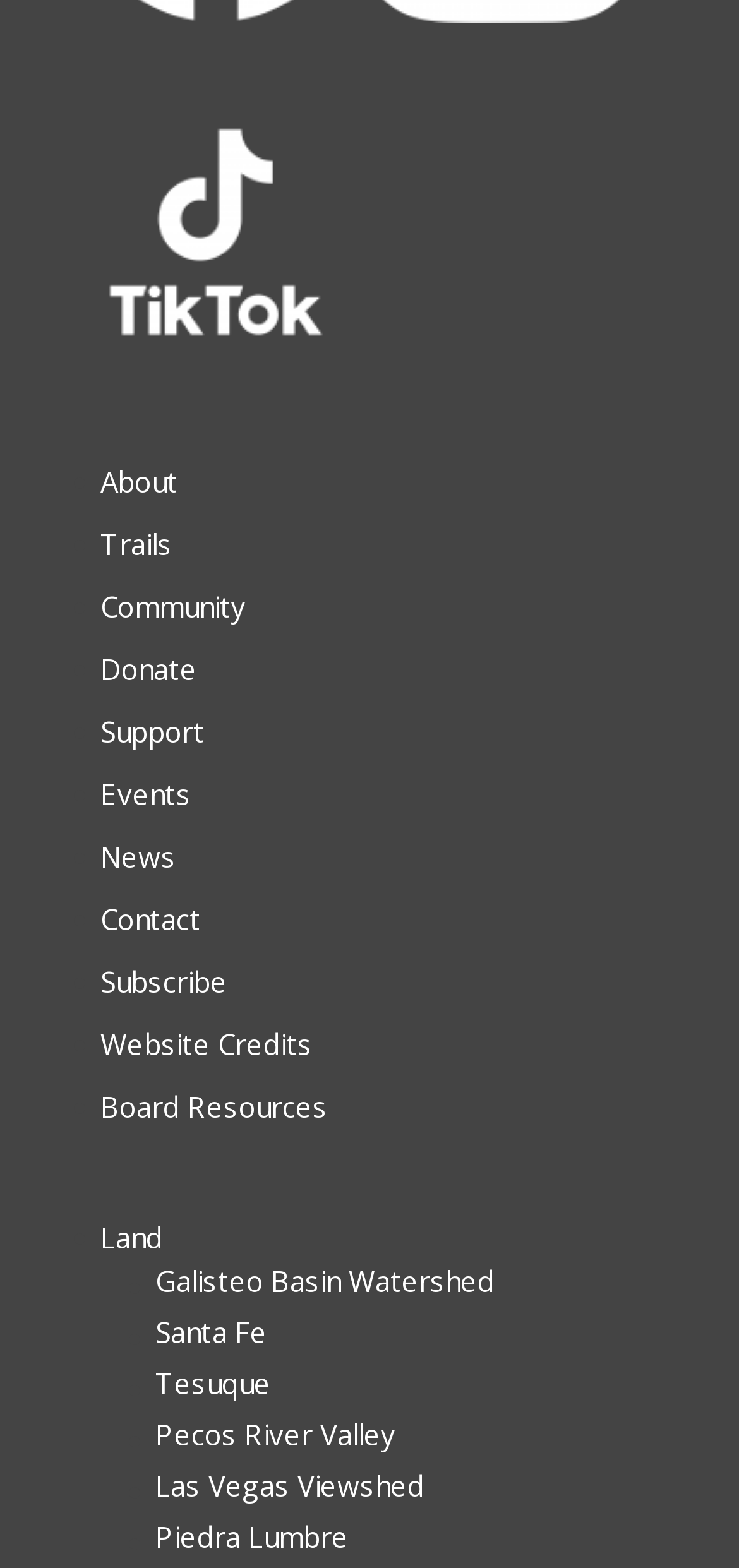Please determine the bounding box coordinates of the clickable area required to carry out the following instruction: "view Website Credits". The coordinates must be four float numbers between 0 and 1, represented as [left, top, right, bottom].

[0.136, 0.654, 0.423, 0.678]